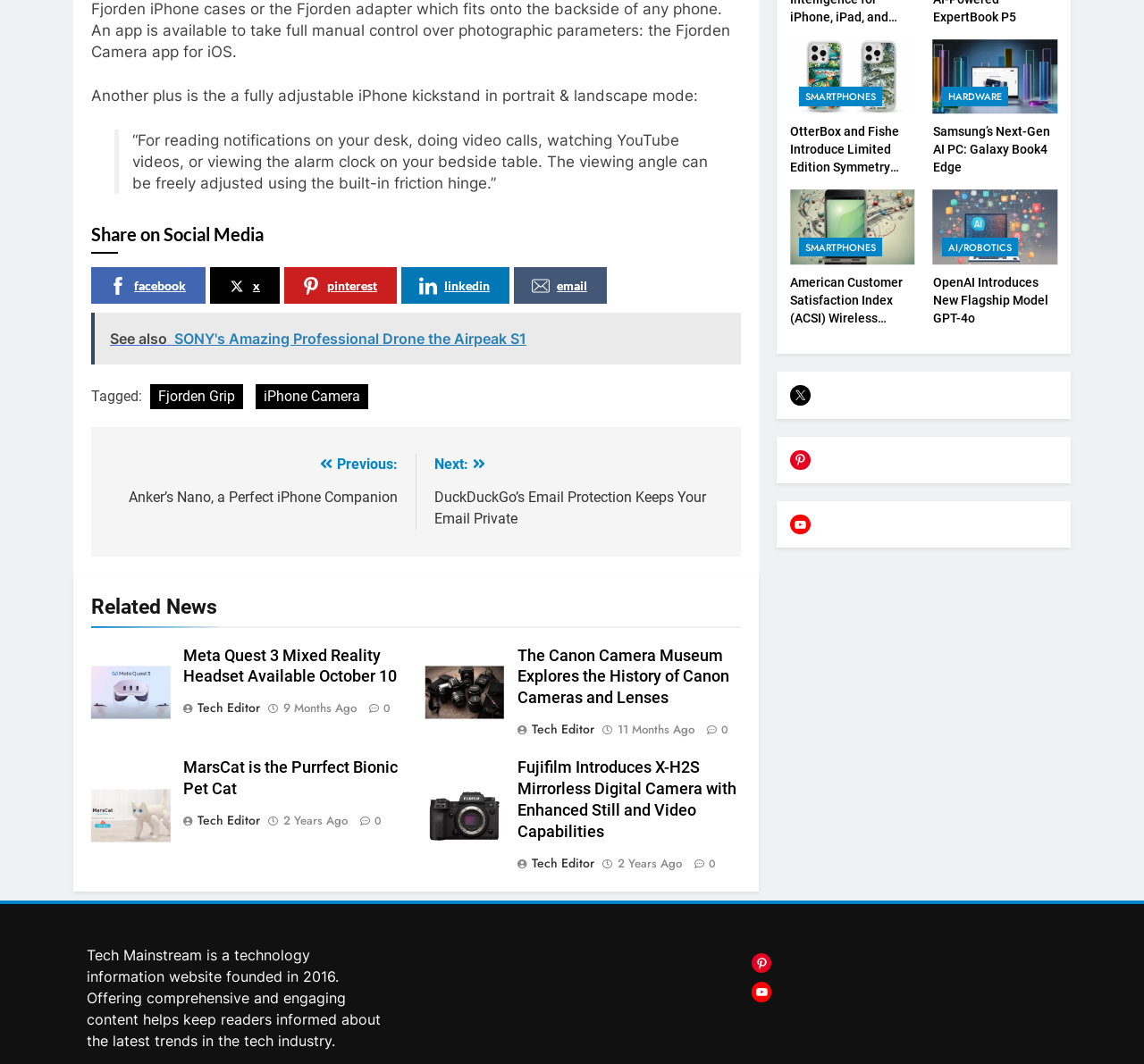Identify the bounding box of the UI element that matches this description: "Add a Comment".

None